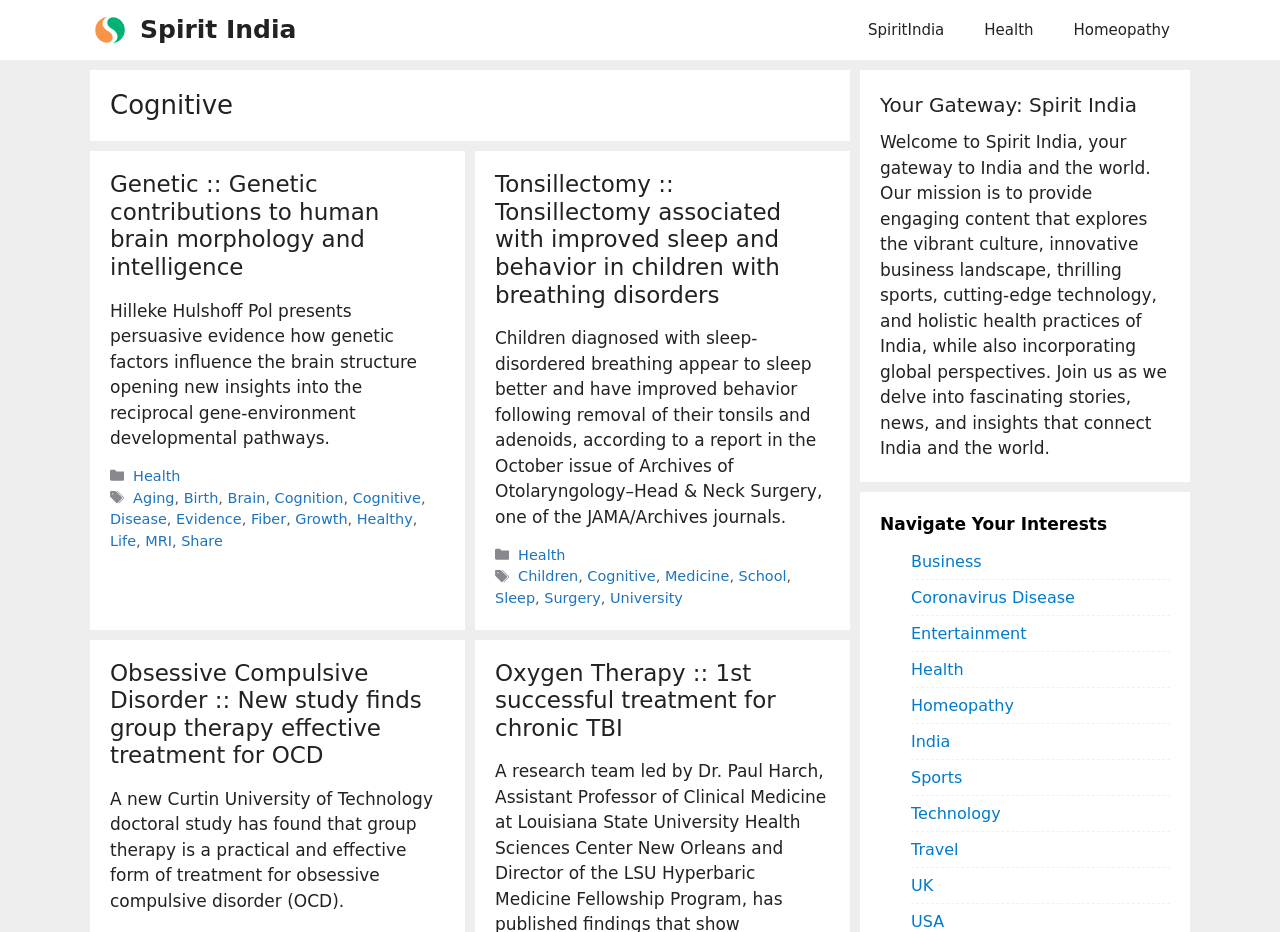Using a single word or phrase, answer the following question: 
What categories are available on the website?

Health, Homeopathy, etc.